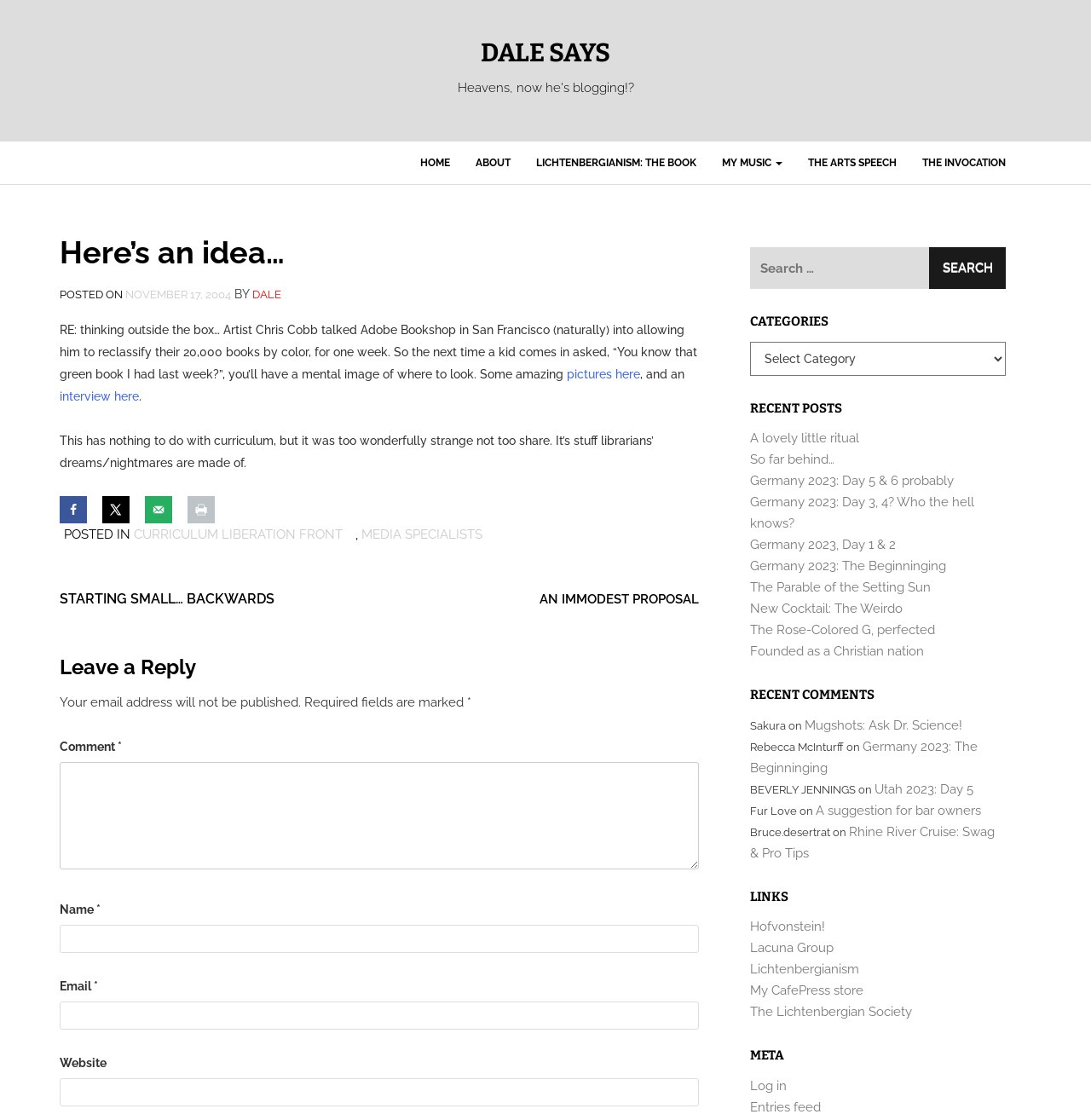Kindly determine the bounding box coordinates for the clickable area to achieve the given instruction: "Click on the 'HOME' link".

[0.373, 0.126, 0.424, 0.164]